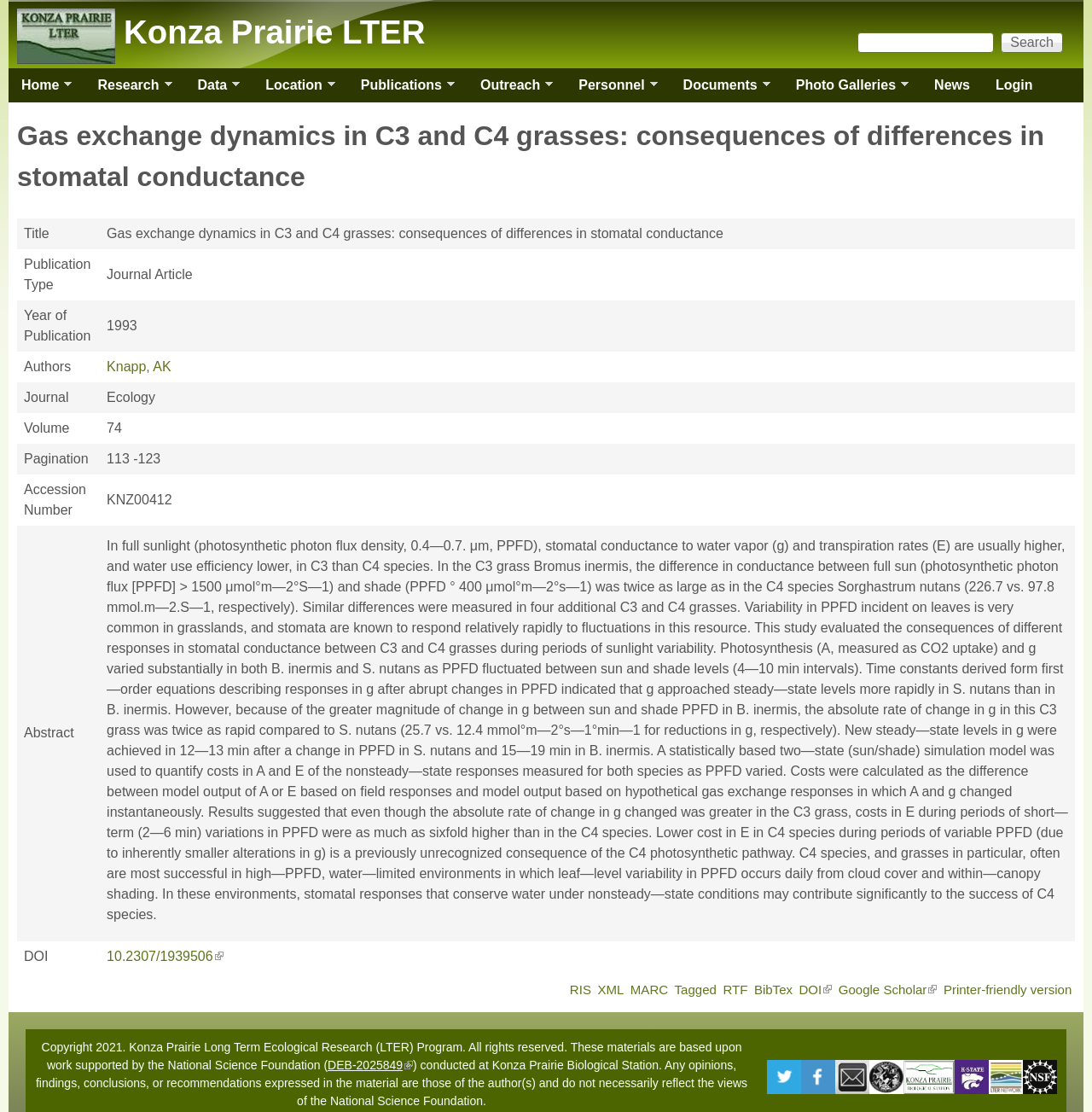Pinpoint the bounding box coordinates of the clickable area necessary to execute the following instruction: "Check the DOI of the publication". The coordinates should be given as four float numbers between 0 and 1, namely [left, top, right, bottom].

[0.098, 0.853, 0.204, 0.866]